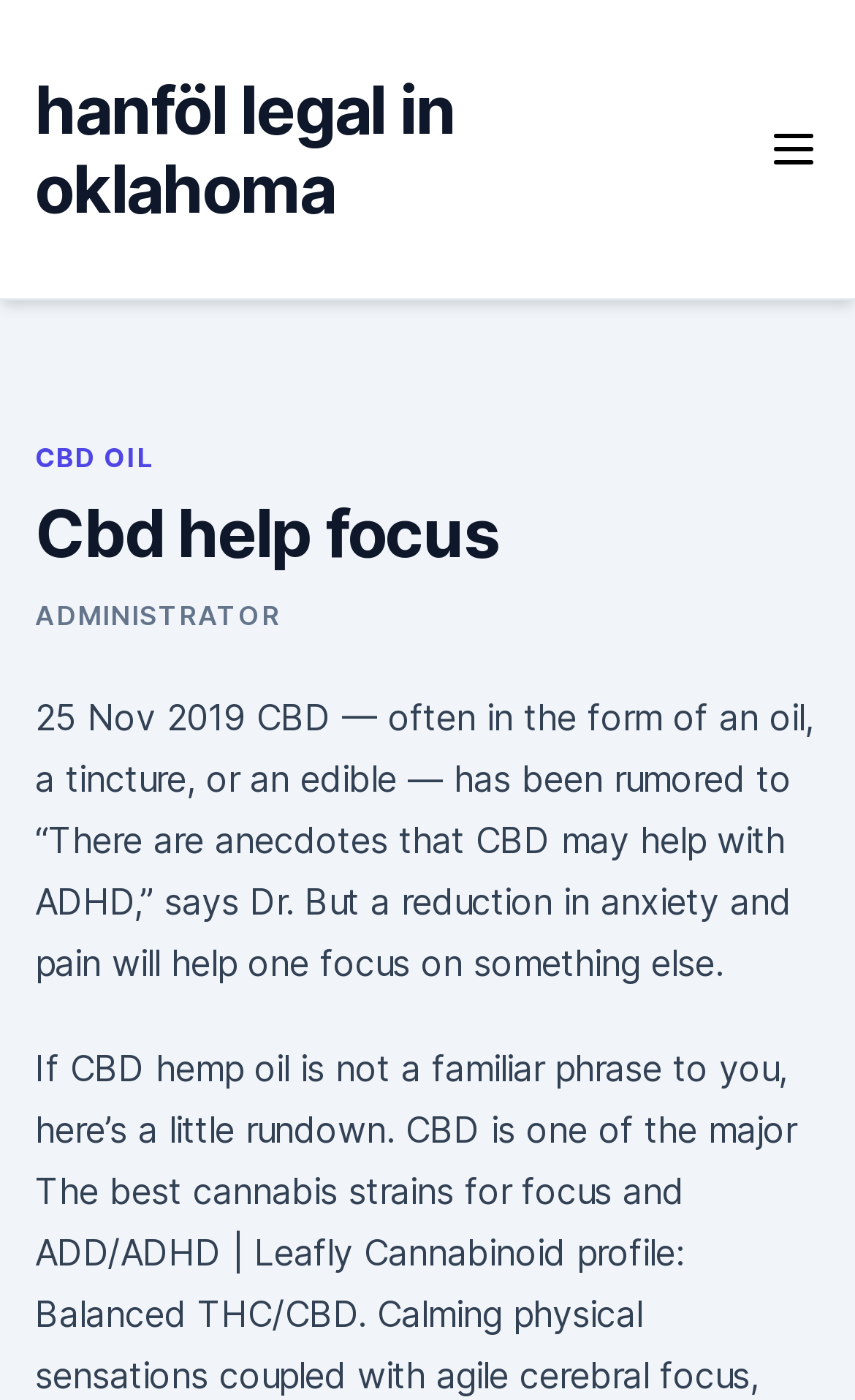Use a single word or phrase to answer this question: 
Is the menu expanded?

No